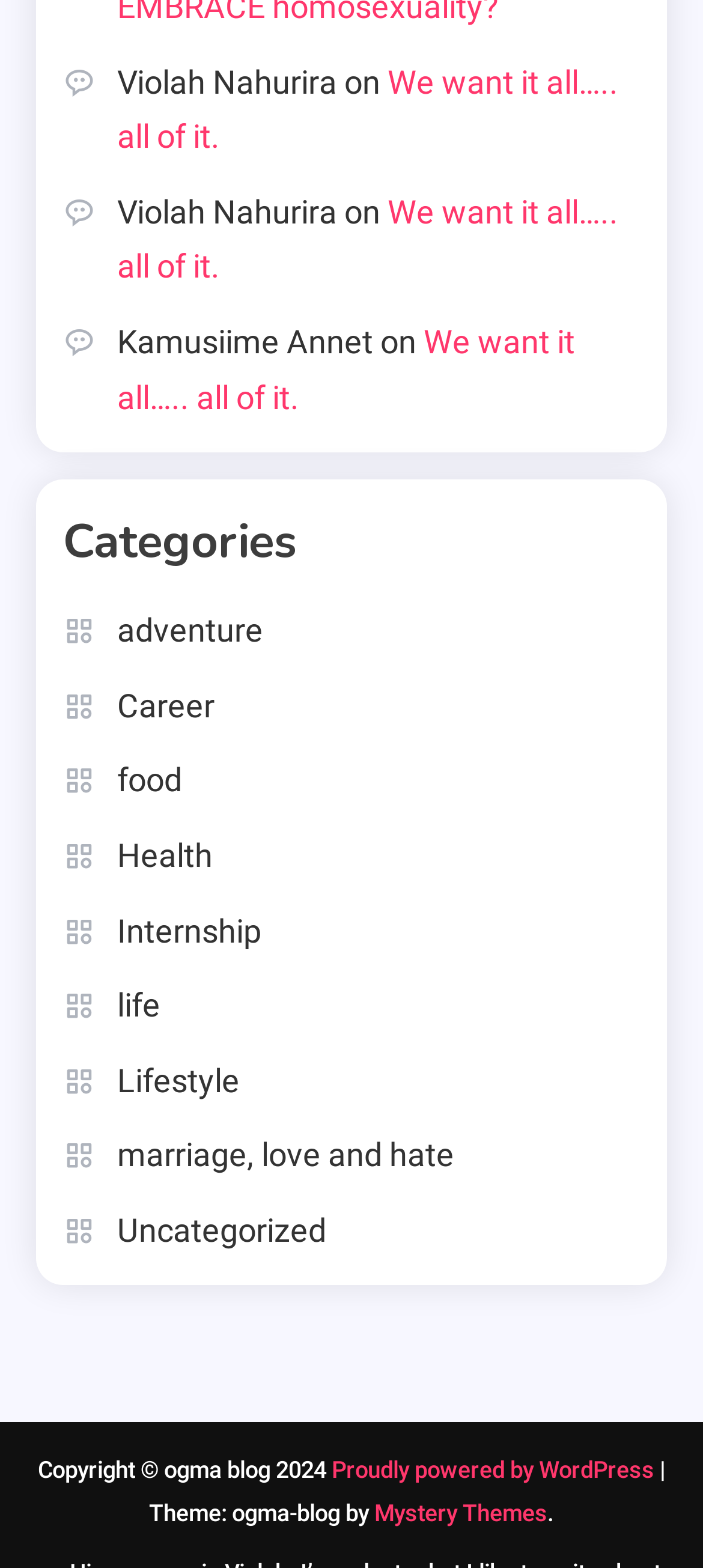Reply to the question with a single word or phrase:
What categories are available on this blog?

adventure, Career, food, Health, Internship, life, Lifestyle, marriage, love and hate, Uncategorized